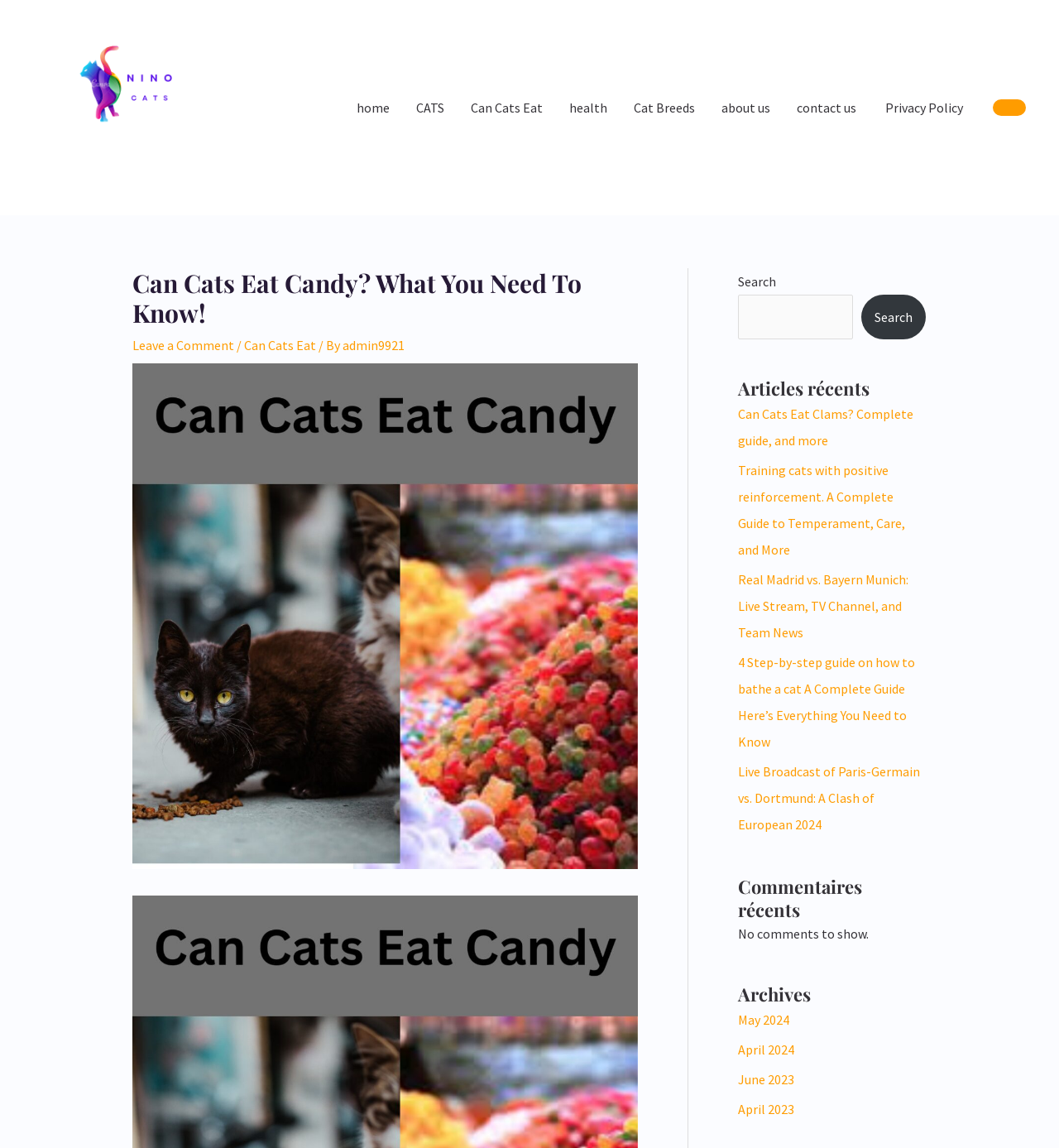Give a one-word or short-phrase answer to the following question: 
How many navigation links are there?

9